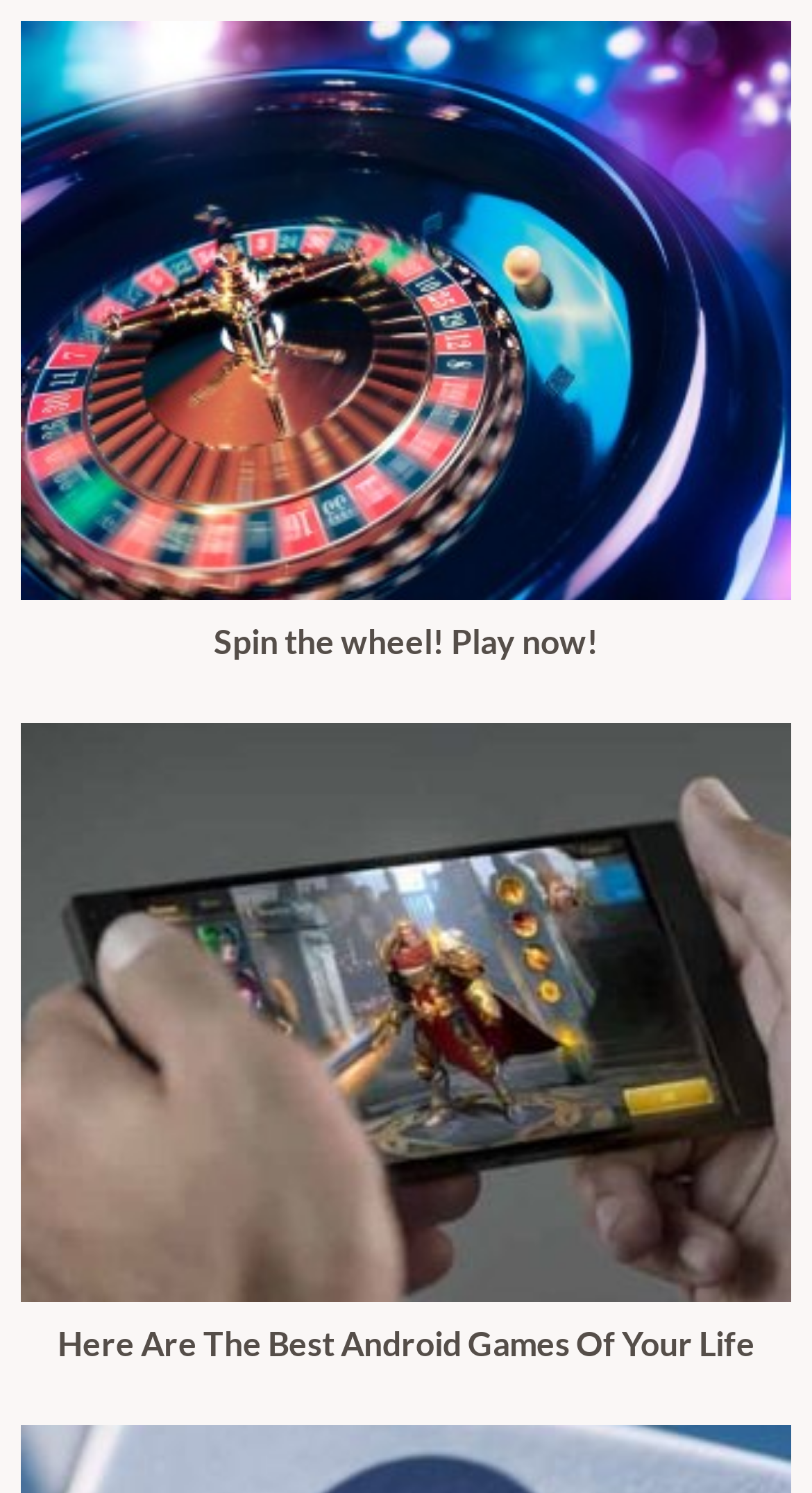Please extract the title of the webpage.

The Fascinating Life Story Of Apostle Paul In The Queen Valera Bible Biography